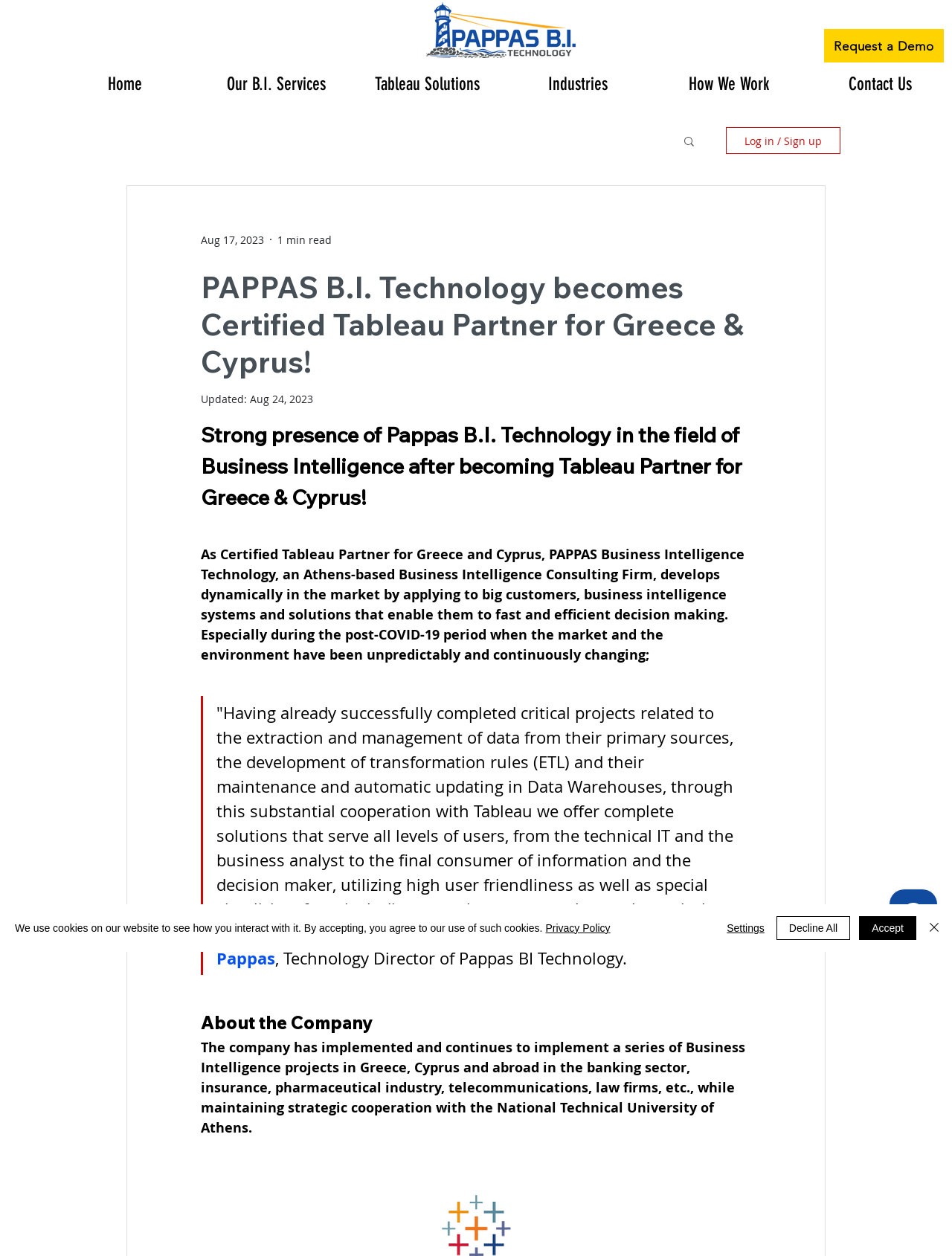Identify the bounding box coordinates of the region I need to click to complete this instruction: "Log in or sign up".

[0.762, 0.101, 0.883, 0.123]